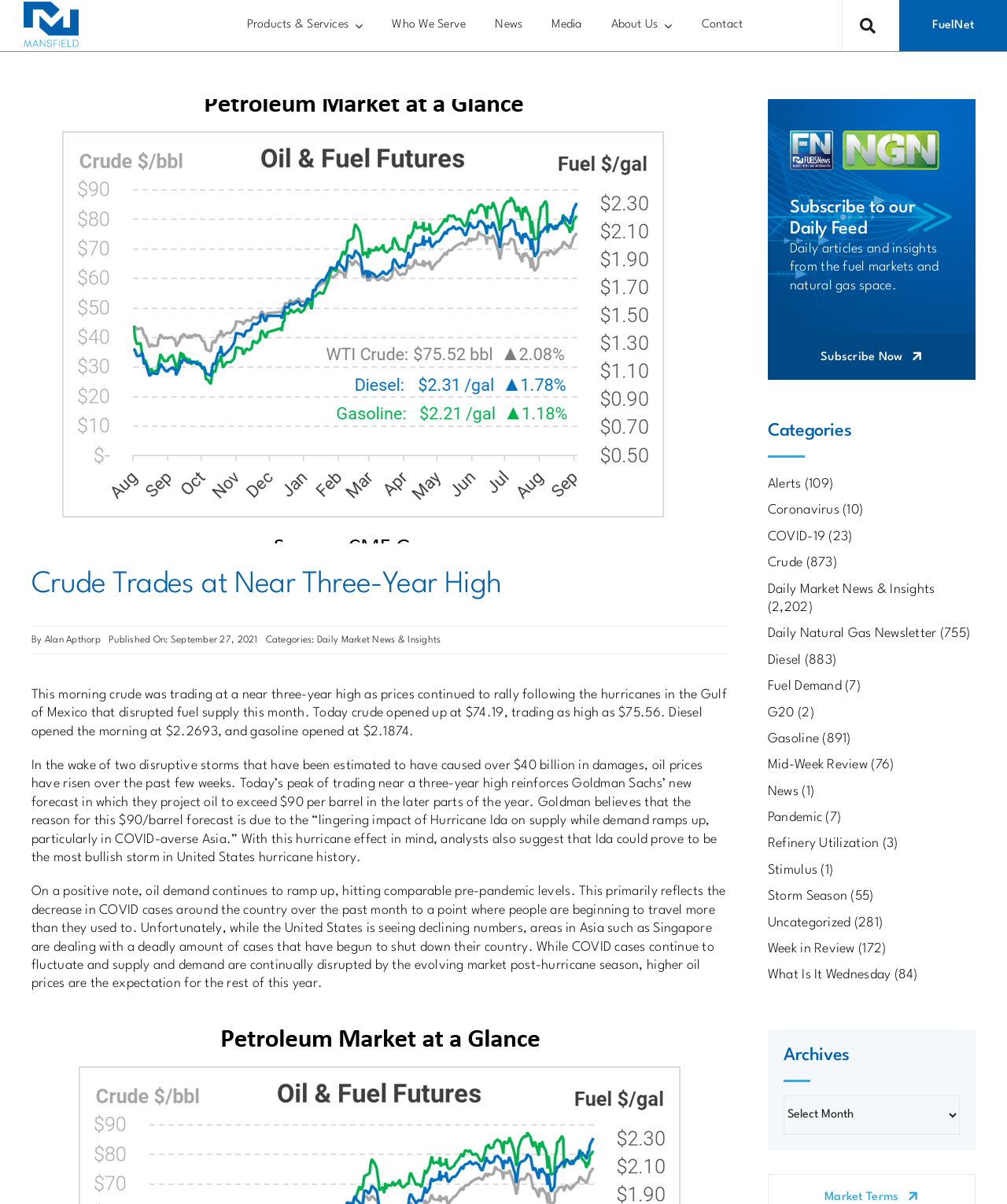What is the purpose of the 'Subscribe to our Daily Feed' section?
Answer the question with a single word or phrase by looking at the picture.

To receive daily articles and insights